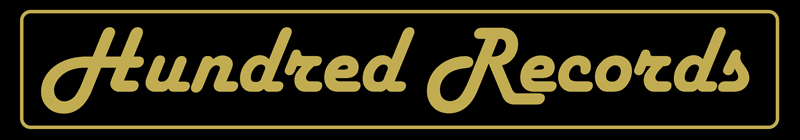What type of store is hinted at by the logo?
Look at the screenshot and give a one-word or phrase answer.

Record shop